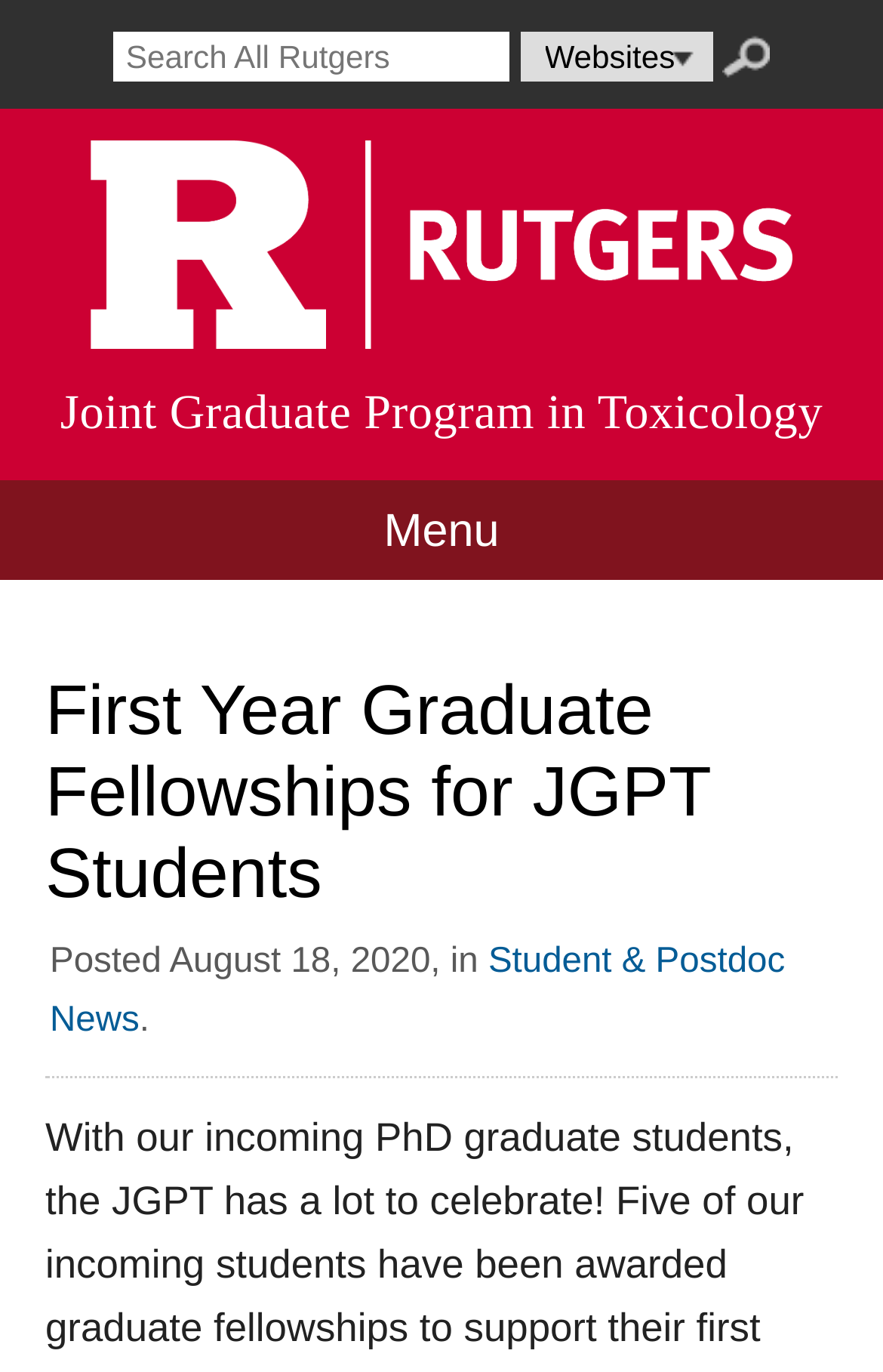Illustrate the webpage thoroughly, mentioning all important details.

The webpage is about First Year Graduate Fellowships for JGPT Students in the Joint Graduate Program in Toxicology. At the top of the page, there is a search bar with a Rutgers Universitywide search option, where users can enter a search term and select a resource to search from a dropdown menu. The search bar is accompanied by a "Search submit" button.

To the right of the search bar, there is a Rutgers University logo that links to the Rutgers University site. Below the search bar, there is a link to the Joint Graduate Program in Toxicology.

The main content of the page is a navigation menu with a "Menu" button that expands to reveal a header section. The header section contains a heading that matches the title of the page, "First Year Graduate Fellowships for JGPT Students". Below the heading, there is a posted date, "August 18, 2020", and a category label, "Student & Postdoc News".

There are no images on the page other than the Rutgers University logo. The layout is organized, with clear headings and concise text.